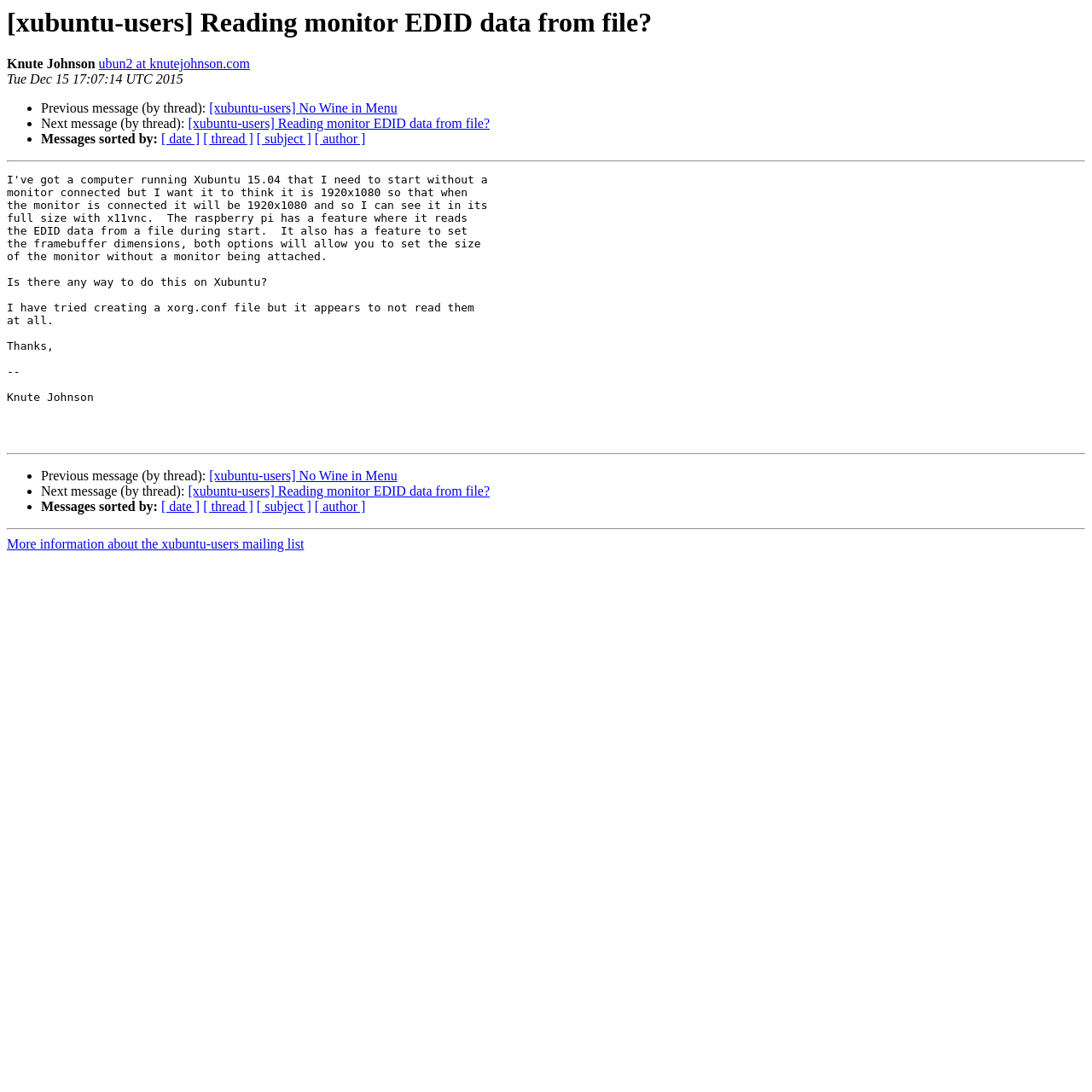Generate a comprehensive description of the contents of the webpage.

This webpage appears to be a discussion thread from the xubuntu-users mailing list. At the top, there is a heading that reads "[xubuntu-users] Reading monitor EDID data from file?" which is also the title of the webpage. Below the heading, there is a section that displays the author's name, "Knute Johnson", and their email address, "ubun2 at knutejohnson.com". The date of the post, "Tue Dec 15 17:07:14 UTC 2015", is also shown.

The main content of the webpage is divided into two sections, separated by horizontal lines. The first section contains links to previous and next messages in the thread, as well as options to sort messages by date, thread, subject, or author. The second section appears to be a repeat of the first section, with the same links and options.

At the bottom of the webpage, there is a link to "More information about the xubuntu-users mailing list". There are no images on the page, and the layout is primarily composed of text and links.